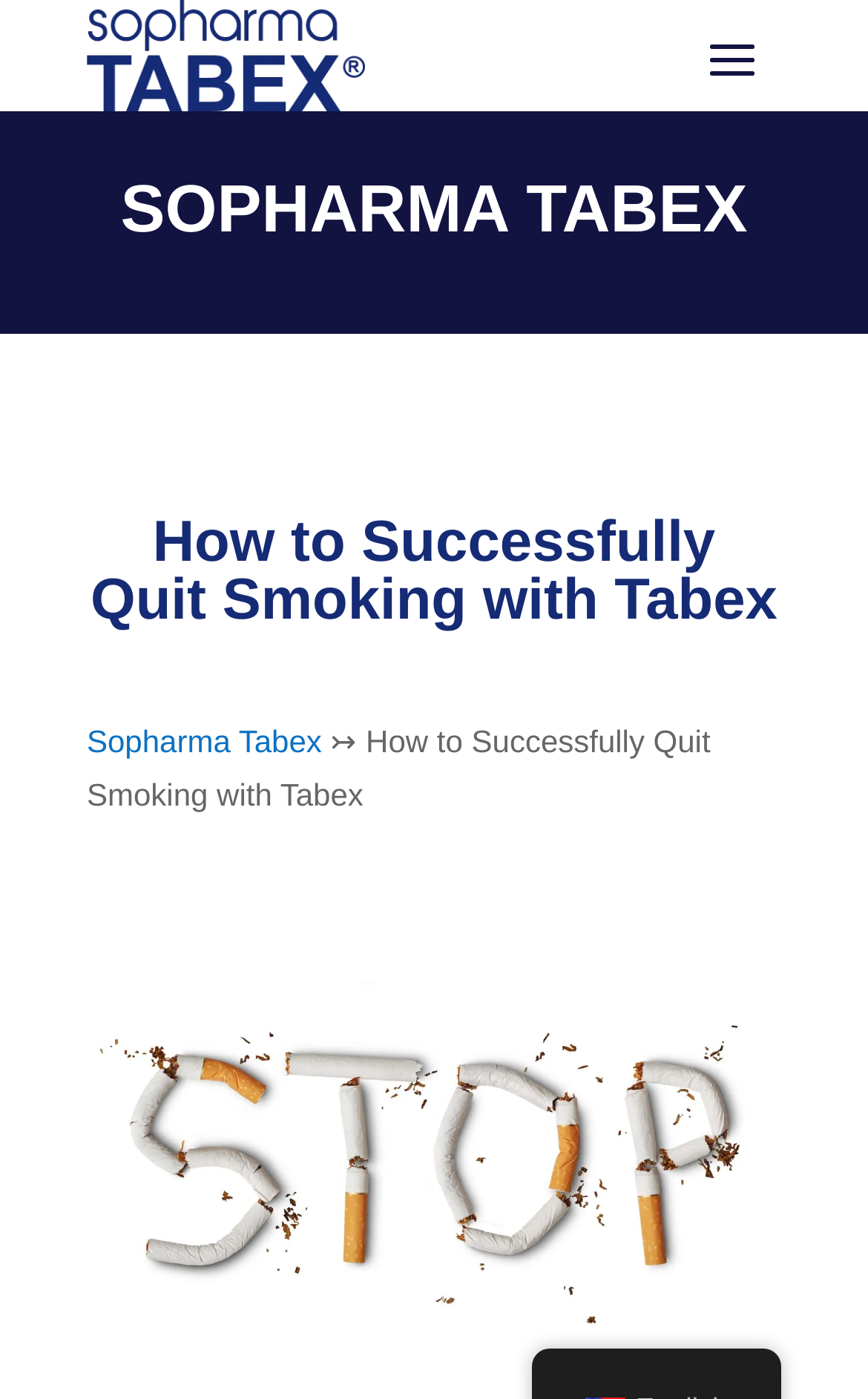How many headings are on the webpage?
Give a one-word or short phrase answer based on the image.

2